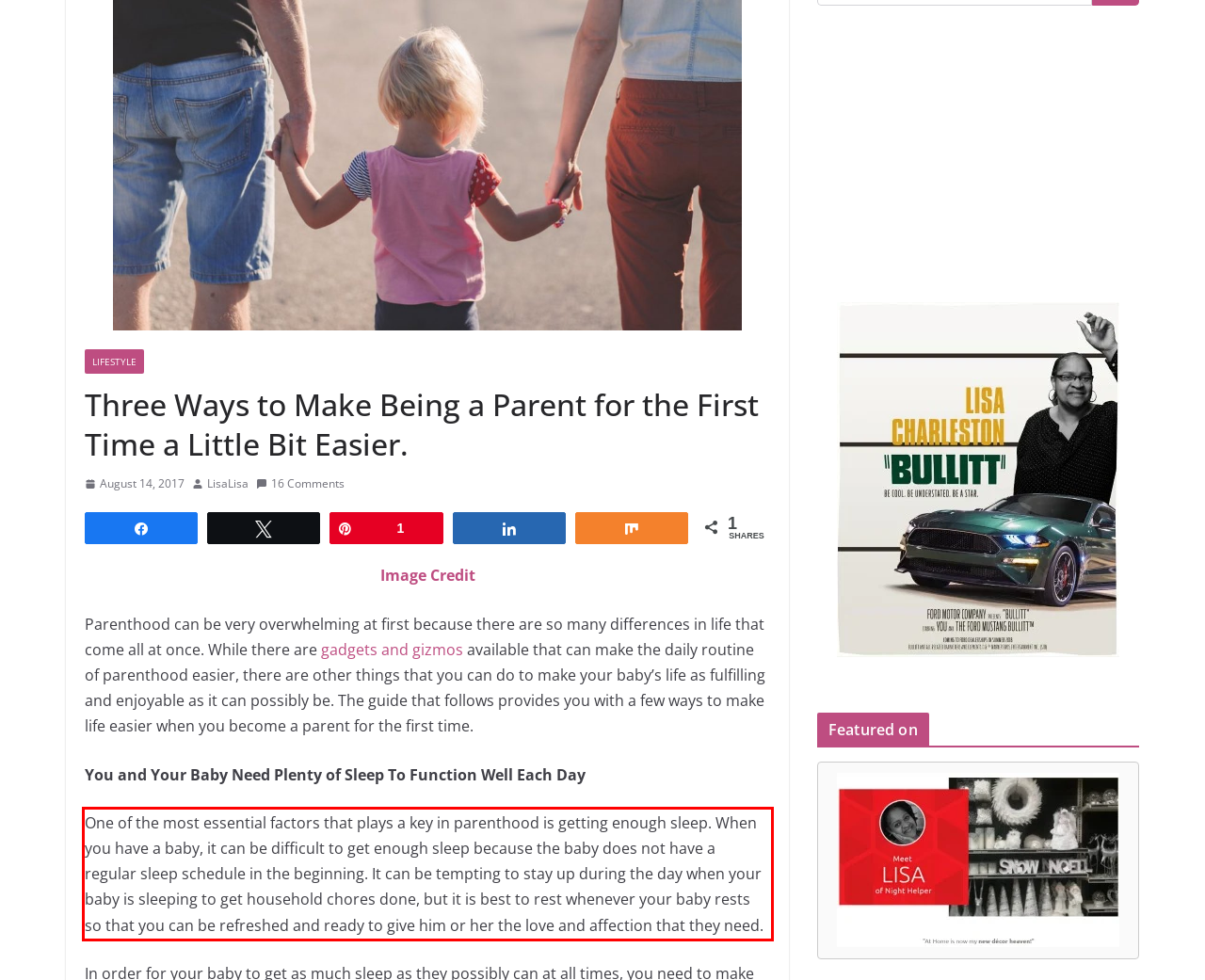Look at the webpage screenshot and recognize the text inside the red bounding box.

One of the most essential factors that plays a key in parenthood is getting enough sleep. When you have a baby, it can be difficult to get enough sleep because the baby does not have a regular sleep schedule in the beginning. It can be tempting to stay up during the day when your baby is sleeping to get household chores done, but it is best to rest whenever your baby rests so that you can be refreshed and ready to give him or her the love and affection that they need.